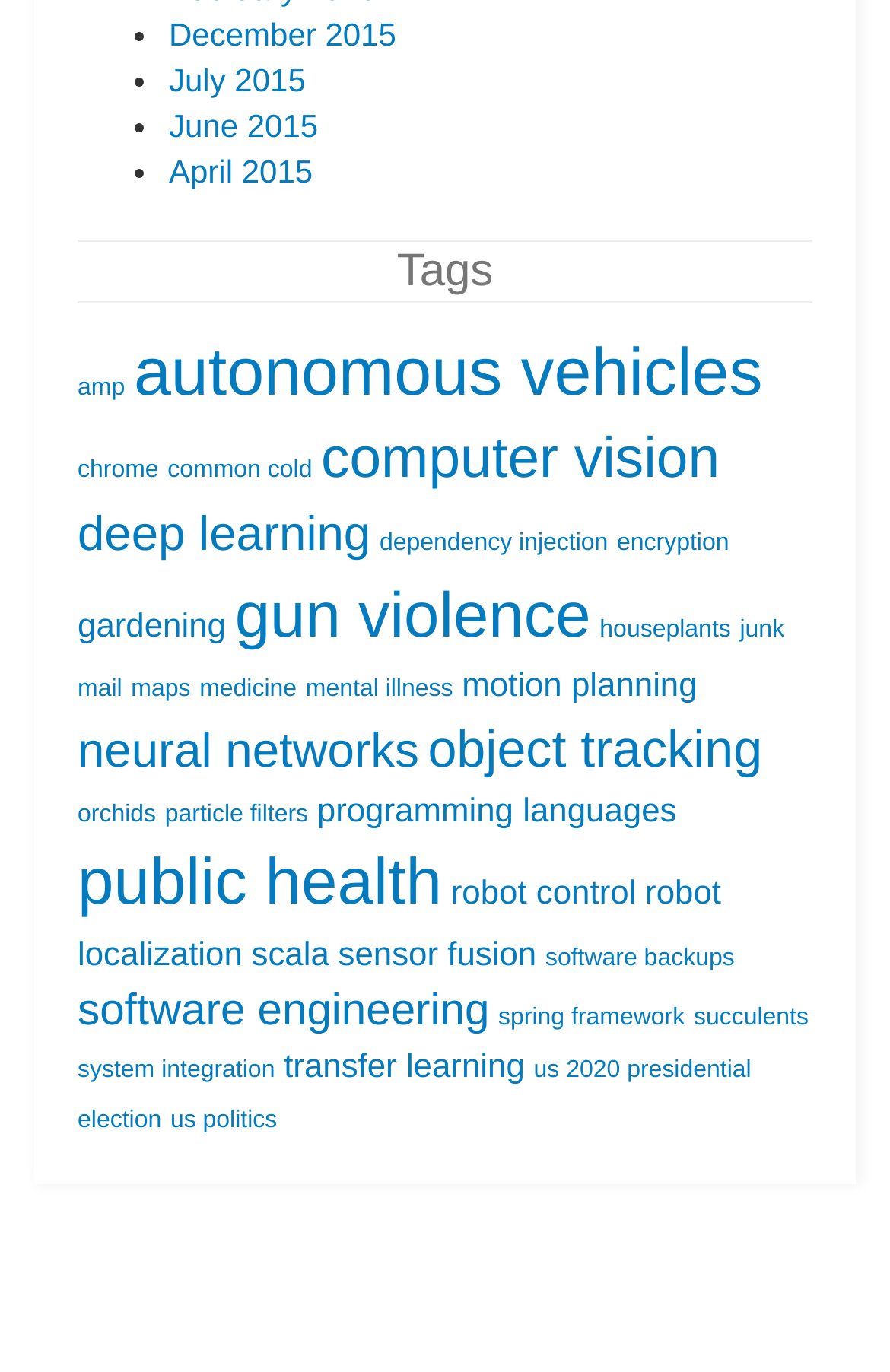Determine the bounding box coordinates for the area that needs to be clicked to fulfill this task: "Explore tags related to autonomous vehicles". The coordinates must be given as four float numbers between 0 and 1, i.e., [left, top, right, bottom].

[0.15, 0.244, 0.857, 0.299]